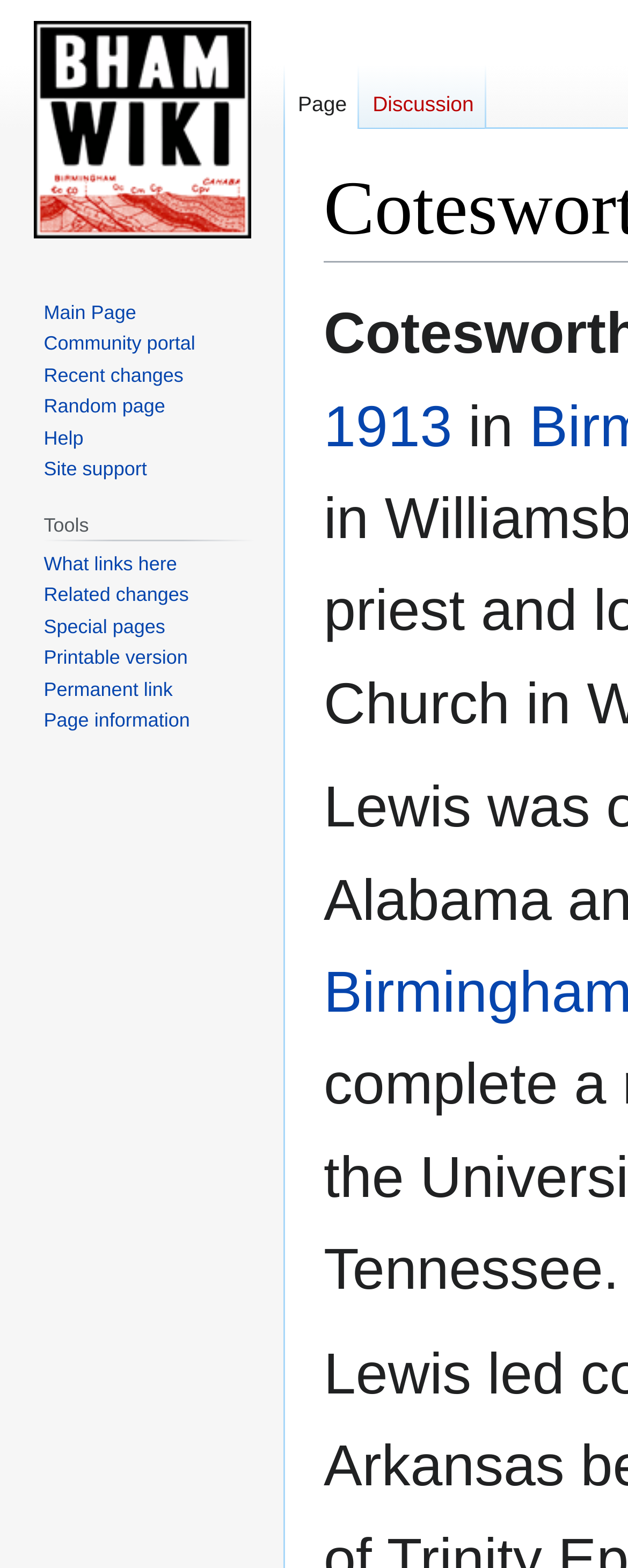Describe in detail what you see on the webpage.

The webpage is about Cotesworth Lewis, and it appears to be a wiki page. At the top, there are two links, "Jump to navigation" and "Jump to search", positioned side by side, almost centered horizontally. Below these links, there is a link "1913" followed by the text "in". 

On the left side of the page, there are three navigation sections: "Namespaces", "Navigation", and "Tools". The "Namespaces" section contains two links, "Page" and "Discussion". The "Navigation" section has six links, including "Main Page", "Community portal", "Recent changes", "Random page", "Help", and "Site support". The "Tools" section has a heading "Tools" and seven links, including "What links here", "Related changes", "Special pages", "Printable version", "Permanent link", and "Page information". 

At the top left corner, there is a link "Visit the main page". Overall, the page has a lot of links and navigation options, suggesting that it is a comprehensive resource on Cotesworth Lewis.